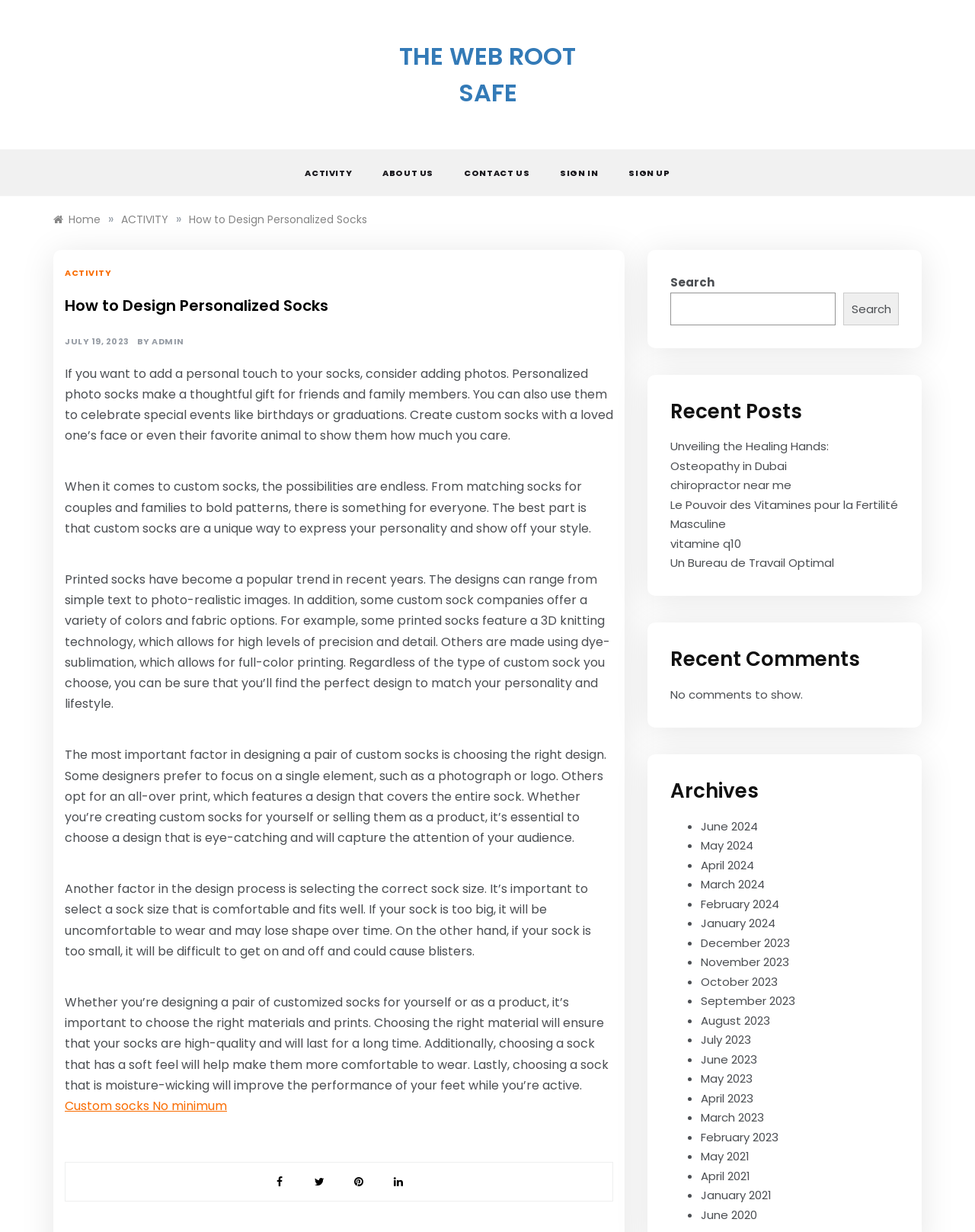What is the main topic of this webpage?
Can you give a detailed and elaborate answer to the question?

The webpage is about custom socks, as indicated by the heading 'How to Design Personalized Socks' and the content discussing the design process and materials of custom socks.